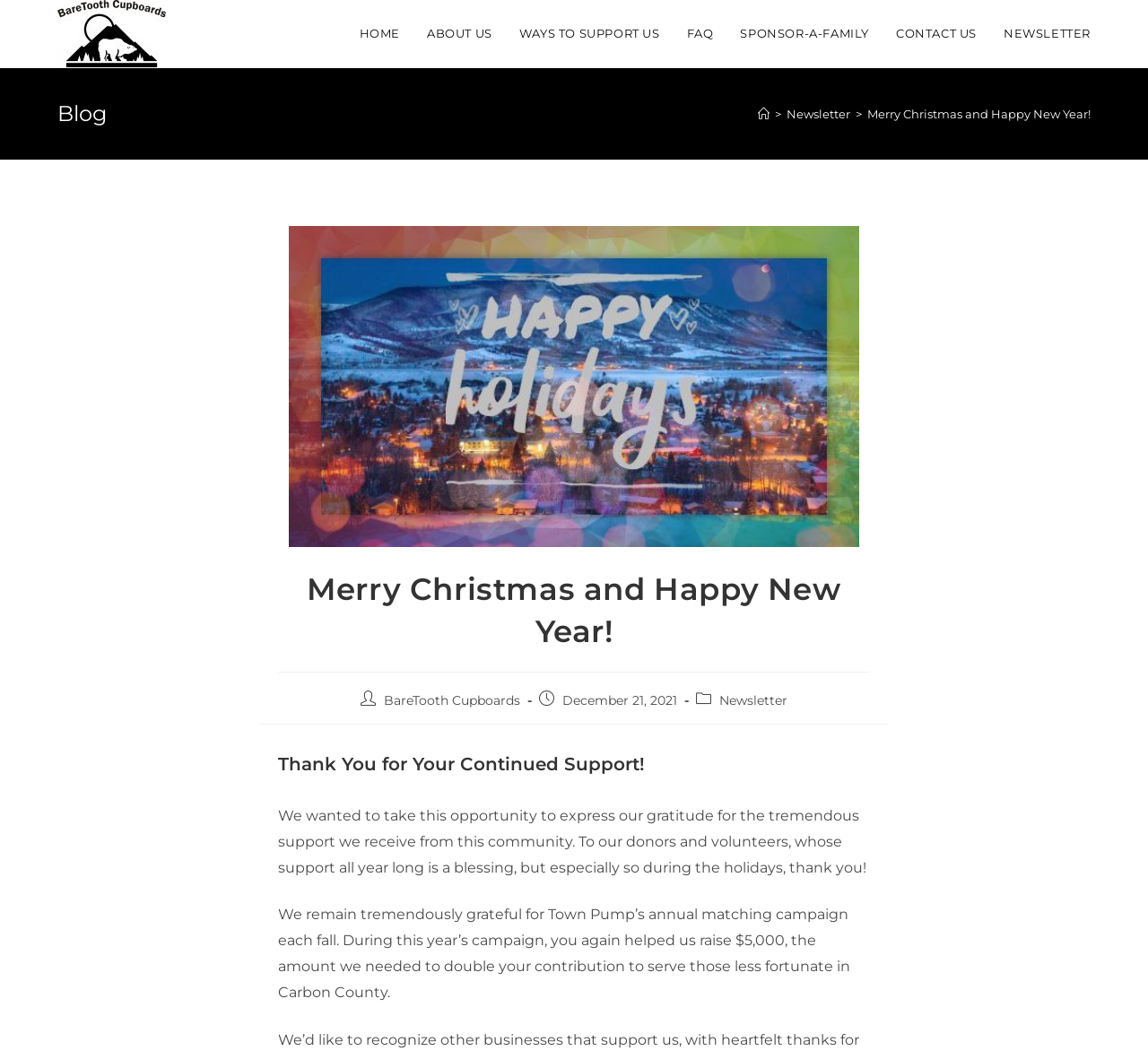Give a full account of the webpage's elements and their arrangement.

The webpage is a blog post from BareTooth Cupboards, with a festive theme for the holiday season. At the top, there is a logo of BareTooth Cupboards, which is an image with a link to the homepage. Below the logo, there is a navigation menu with links to different sections of the website, including HOME, ABOUT US, WAYS TO SUPPORT US, FAQ, SPONSOR-A-FAMILY, CONTACT US, and NEWSLETTER.

On the left side of the page, there is a header section with a heading that reads "Blog". Below the heading, there is a breadcrumb navigation menu that shows the current page's location in the website's hierarchy. The breadcrumb menu starts with "Home" and ends with the current page's title, "Merry Christmas and Happy New Year!".

The main content of the page is a blog post with a heading that reads "Merry Christmas and Happy New Year!". The post includes a large image that takes up most of the width of the page. Below the image, there is a section with the post's author and publication date. The post's content is a heartfelt message of gratitude to the community for their support, with a specific mention of a successful fundraising campaign.

There are a total of 7 links in the navigation menu at the top, and 5 links within the blog post, including the author's name and the category of the post. The page also includes 2 images, one of which is the logo of BareTooth Cupboards, and the other is a decorative image related to the holiday season.